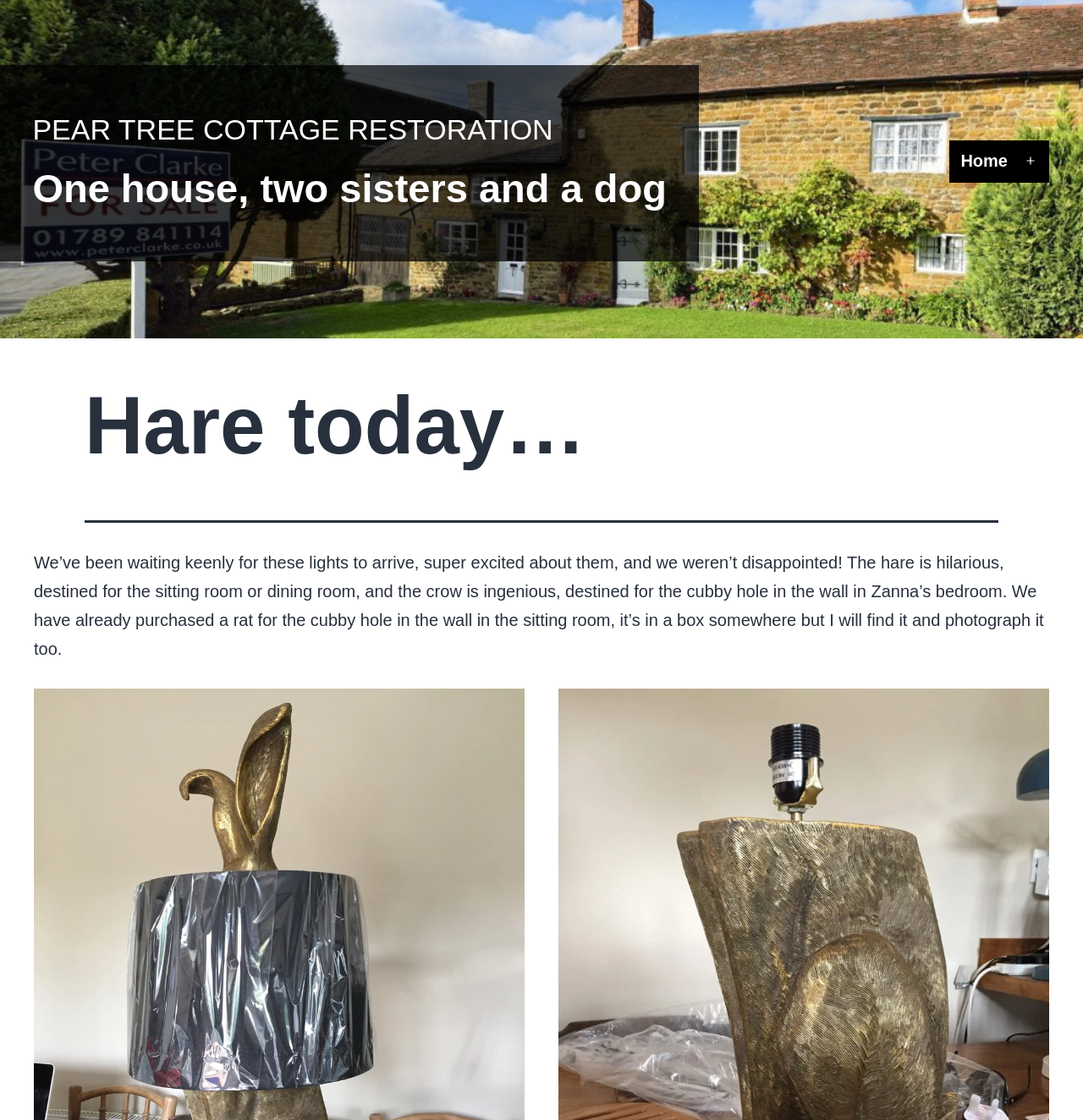Extract the bounding box coordinates for the UI element described by the text: "Pear Tree Cottage Restoration". The coordinates should be in the form of [left, top, right, bottom] with values between 0 and 1.

[0.03, 0.101, 0.511, 0.13]